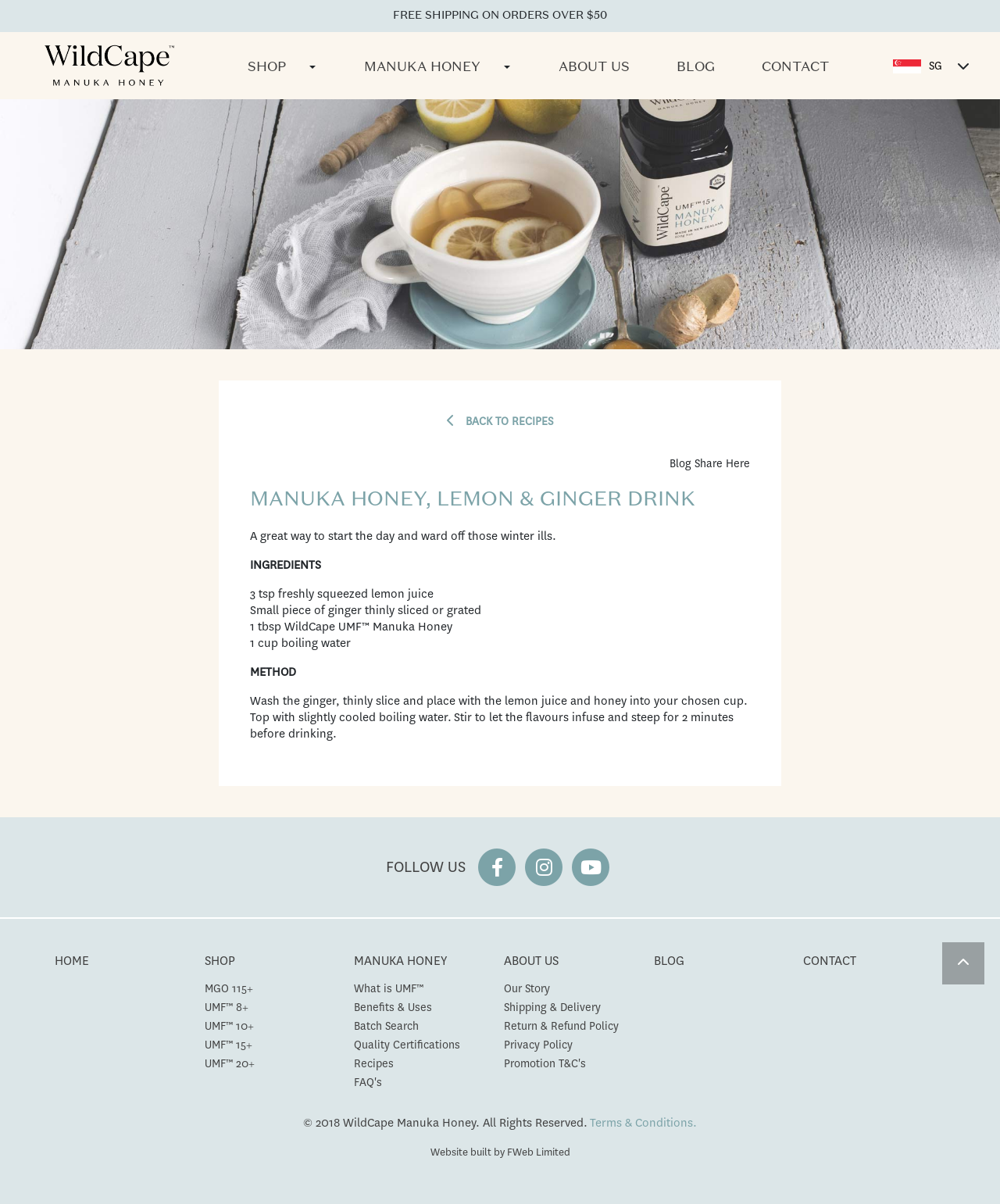What is the copyright year of the website?
Please answer the question with a detailed and comprehensive explanation.

The webpage has a static text '© 2018 WildCape Manuka Honey.' at the bottom, indicating that the copyright year of the website is 2018.